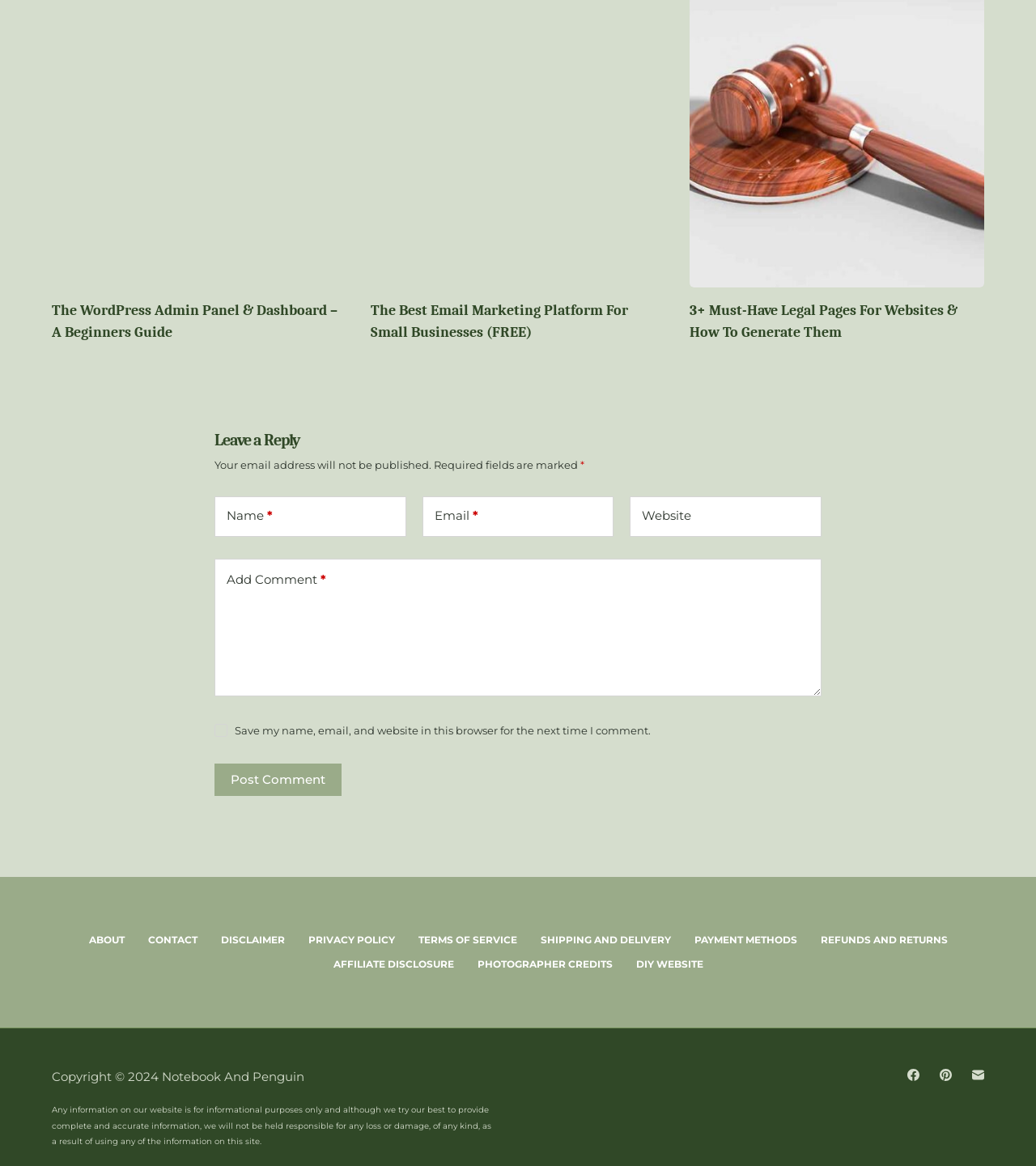Indicate the bounding box coordinates of the clickable region to achieve the following instruction: "Enter your name."

[0.207, 0.425, 0.392, 0.46]